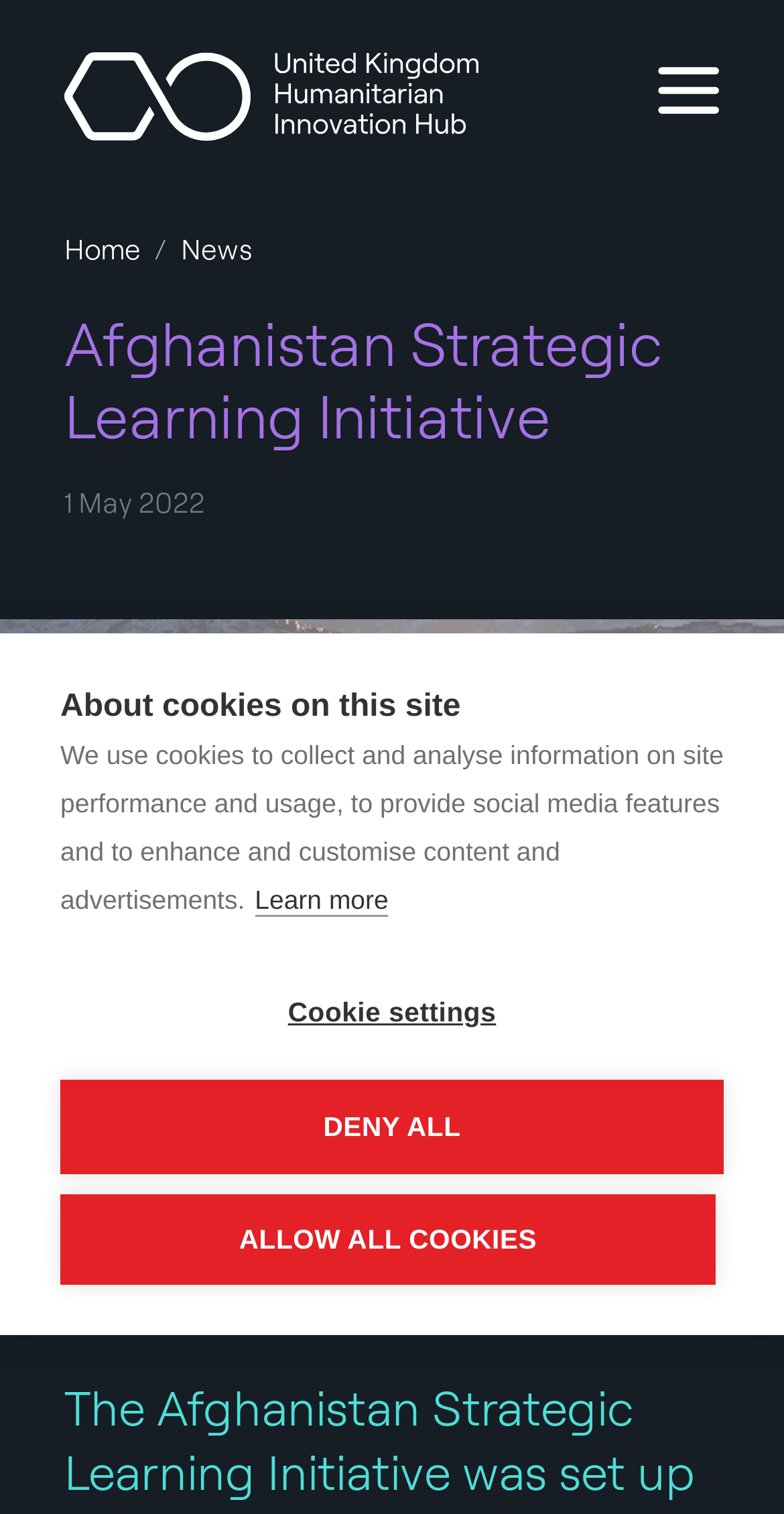What is the purpose of the button 'Cookie settings'?
Refer to the screenshot and deliver a thorough answer to the question presented.

I found the answer by looking at the button 'Cookie settings' which is located in the 'About cookies on this site' dialog, and it is likely to be used to manage cookies on the website.